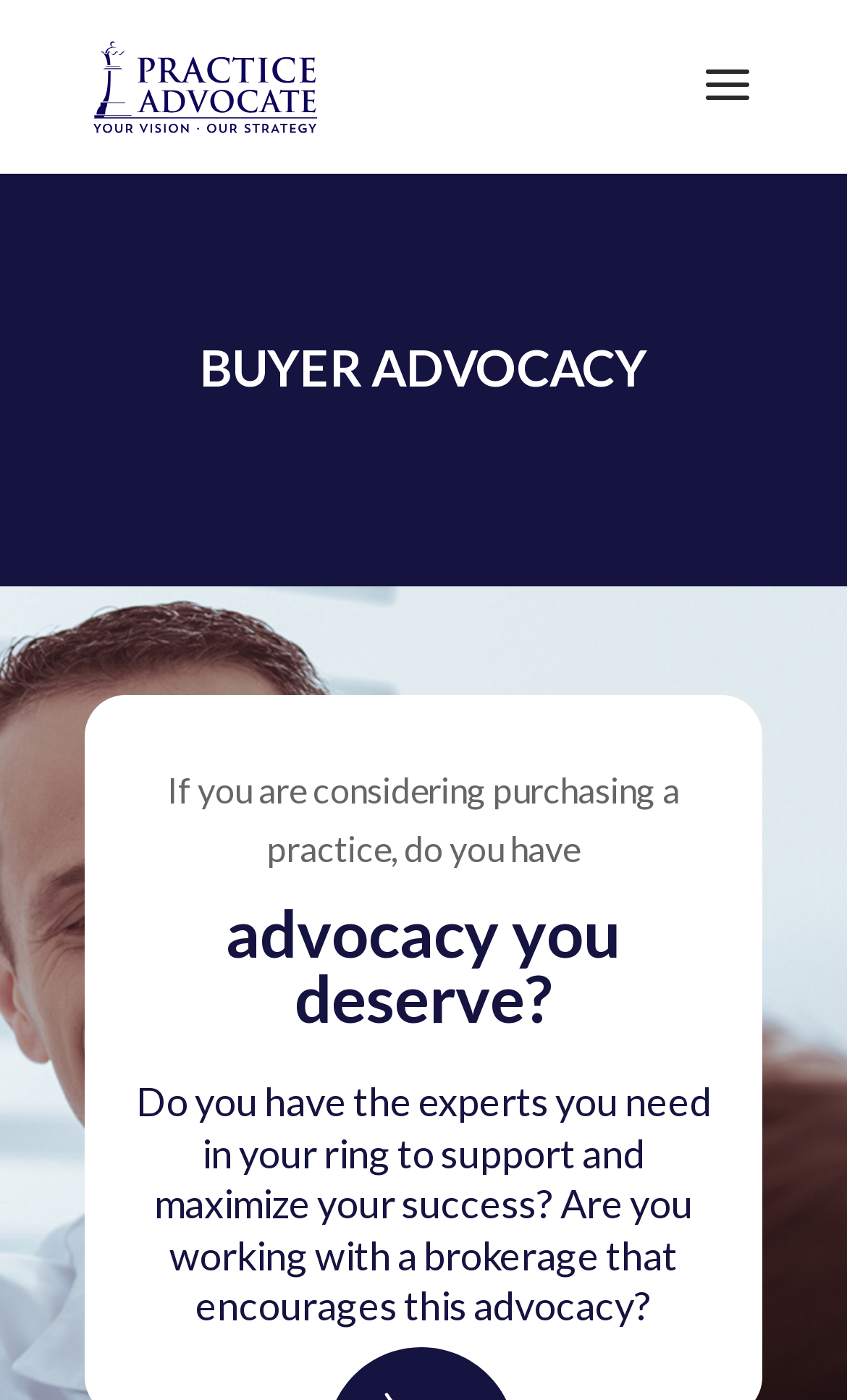Determine the bounding box for the described UI element: "alt="Practice Advocate"".

[0.11, 0.047, 0.374, 0.077]